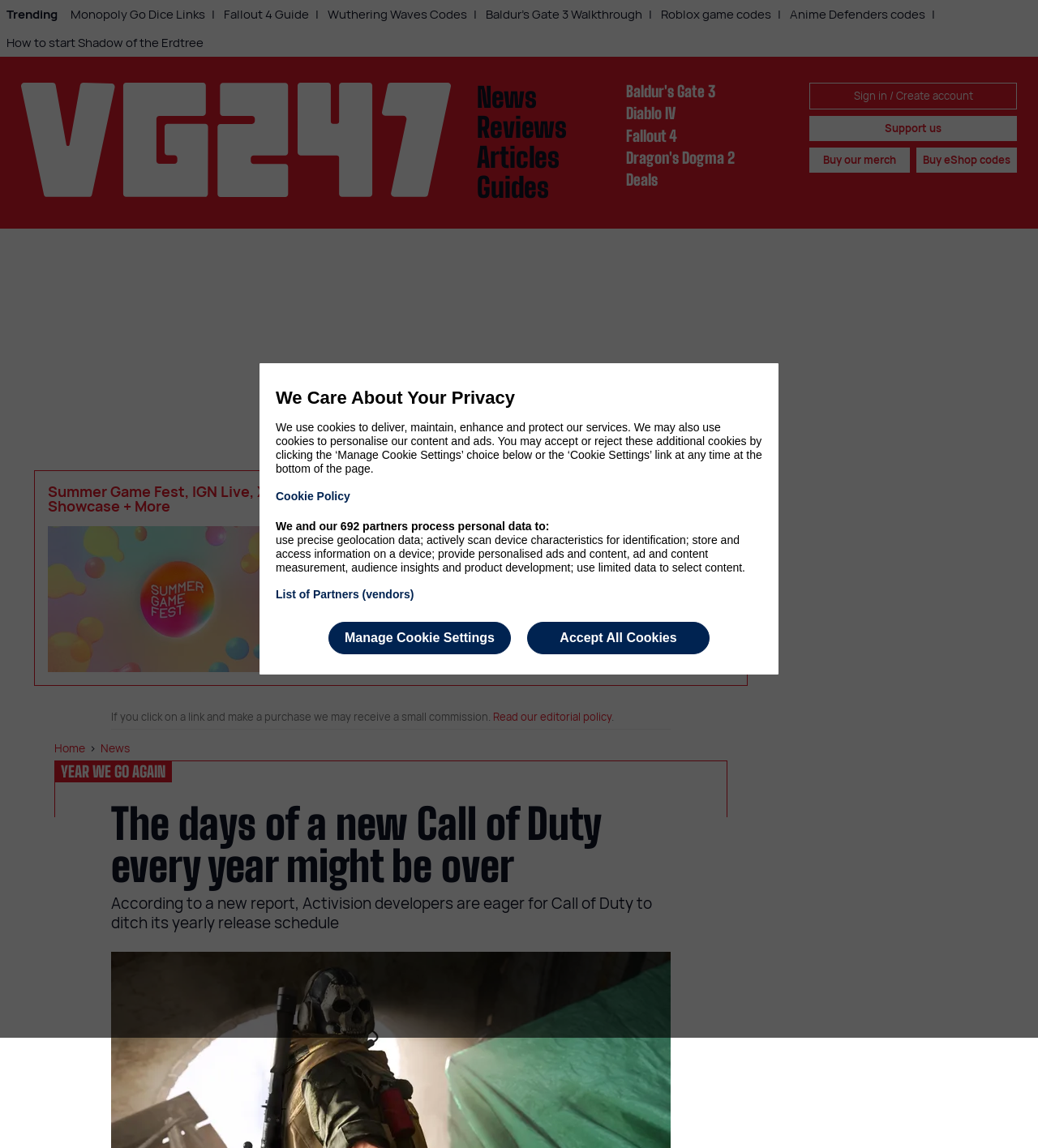Select the bounding box coordinates of the element I need to click to carry out the following instruction: "Sign in or create an account".

[0.78, 0.072, 0.98, 0.095]